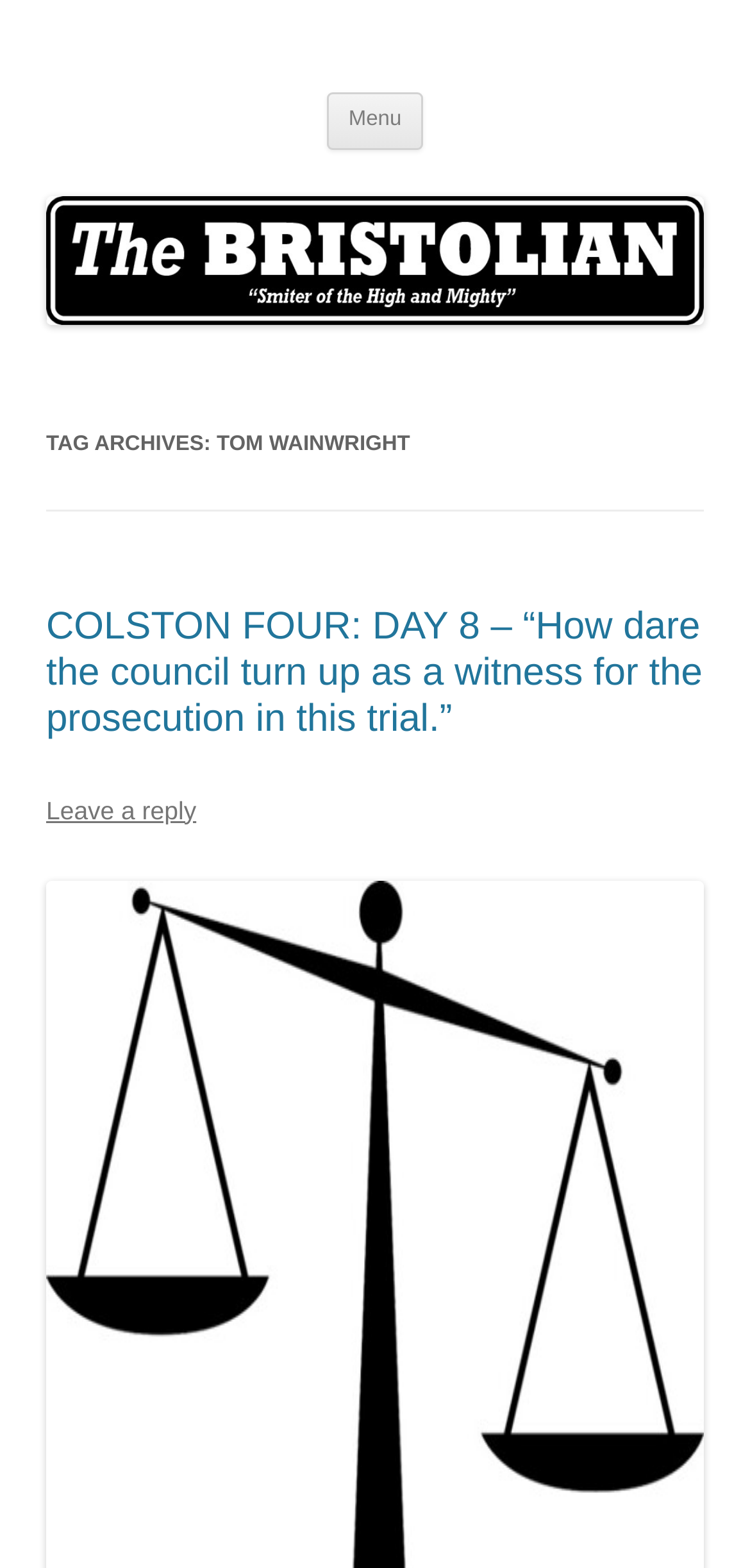Please predict the bounding box coordinates (top-left x, top-left y, bottom-right x, bottom-right y) for the UI element in the screenshot that fits the description: Leave a reply

[0.062, 0.507, 0.262, 0.526]